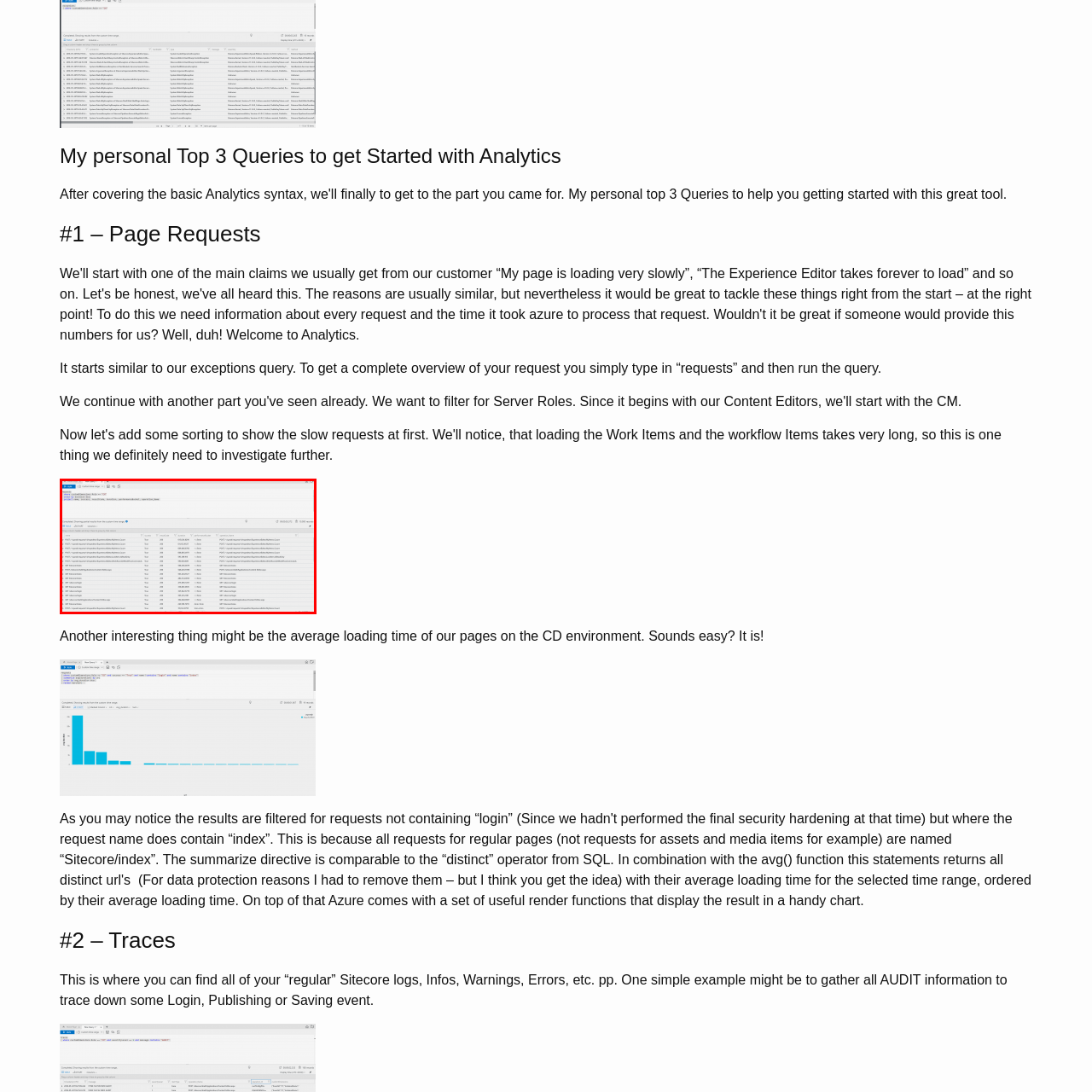What aspect of web page performance is being monitored?
Direct your attention to the highlighted area in the red bounding box of the image and provide a detailed response to the question.

The data is connected to the broader theme of monitoring average loading times, which is essential for analyzing the performance of web pages, particularly in a context where understanding user interactions and system efficiency is crucial.